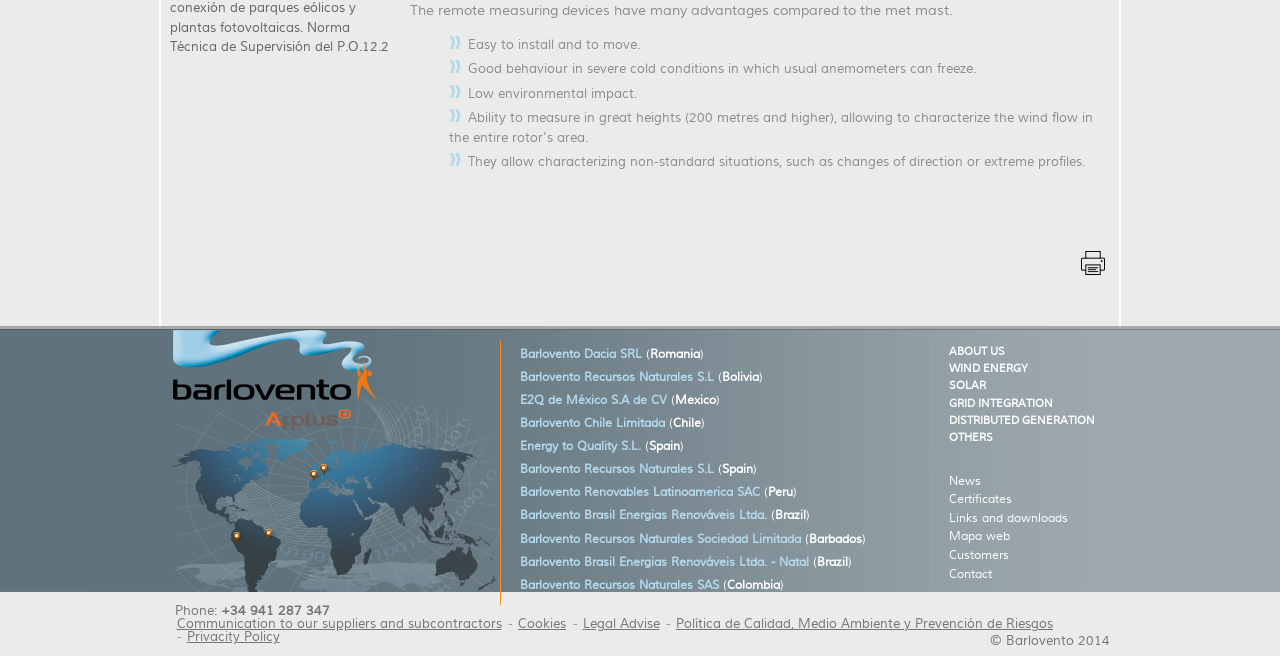Identify the bounding box for the UI element described as: "Barlovento Renovables Latinoamerica SAC". The coordinates should be four float numbers between 0 and 1, i.e., [left, top, right, bottom].

[0.406, 0.738, 0.593, 0.763]